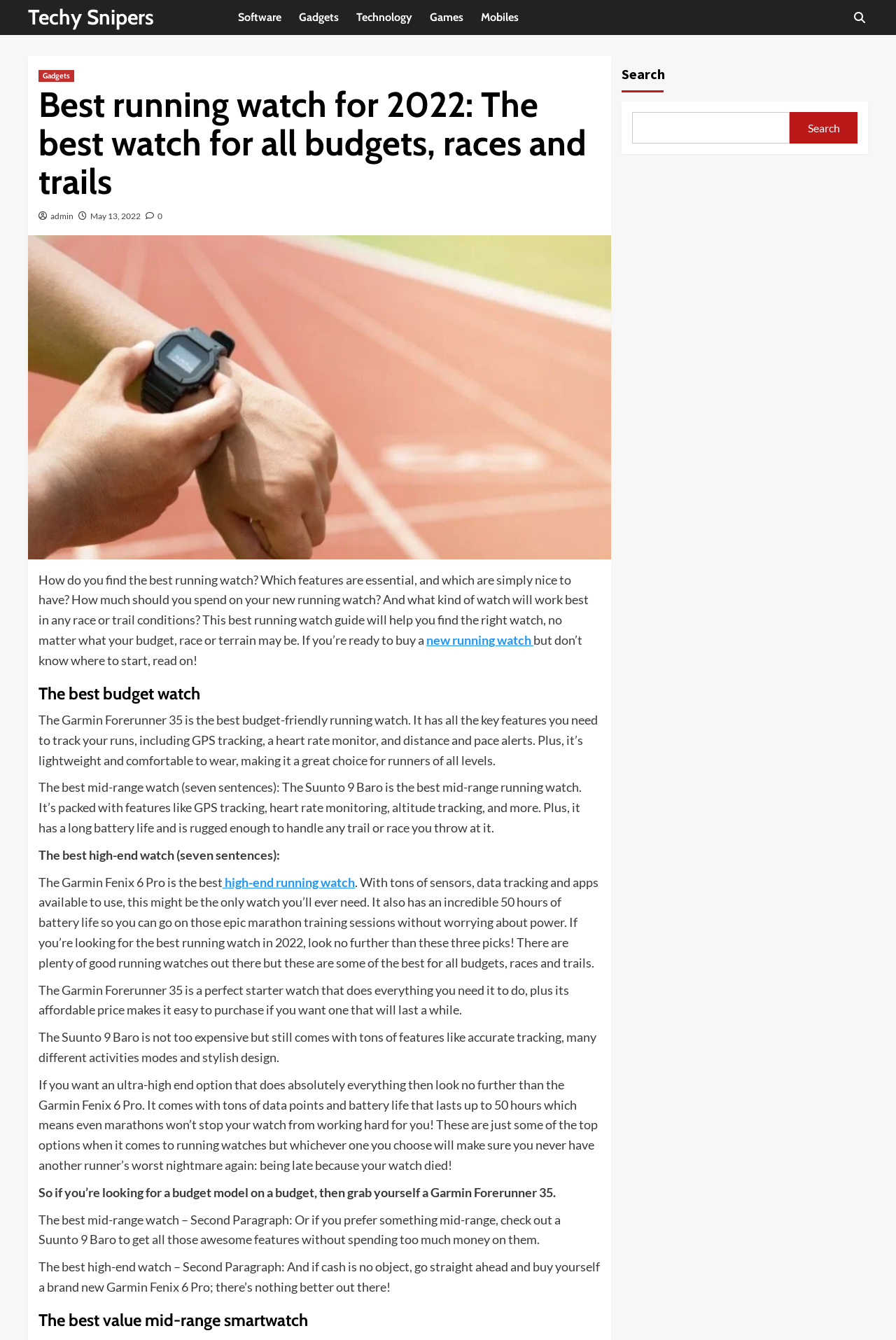Please locate the bounding box coordinates of the element that should be clicked to complete the given instruction: "Click on the 'Techy Snipers' link".

[0.031, 0.003, 0.172, 0.022]